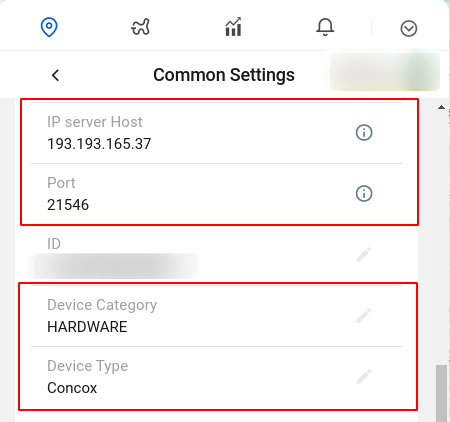Provide a thorough description of the image.

The image displays a screenshot of the "Common Settings" interface, likely from a device management application. It prominently features fields for critical configuration details, including the IP server host address (193.193.165.37) and port number (21546). Additionally, there are sections indicating the device category and type, specifying "HARDWARE" as the category and "Concox" as the device type. This interface is essential for users to set up and manage their devices effectively, ensuring they are connected to the appropriate network settings. The layout is intuitive, with fields easily identifiable, which aids users in making swift adjustments to their device configurations.